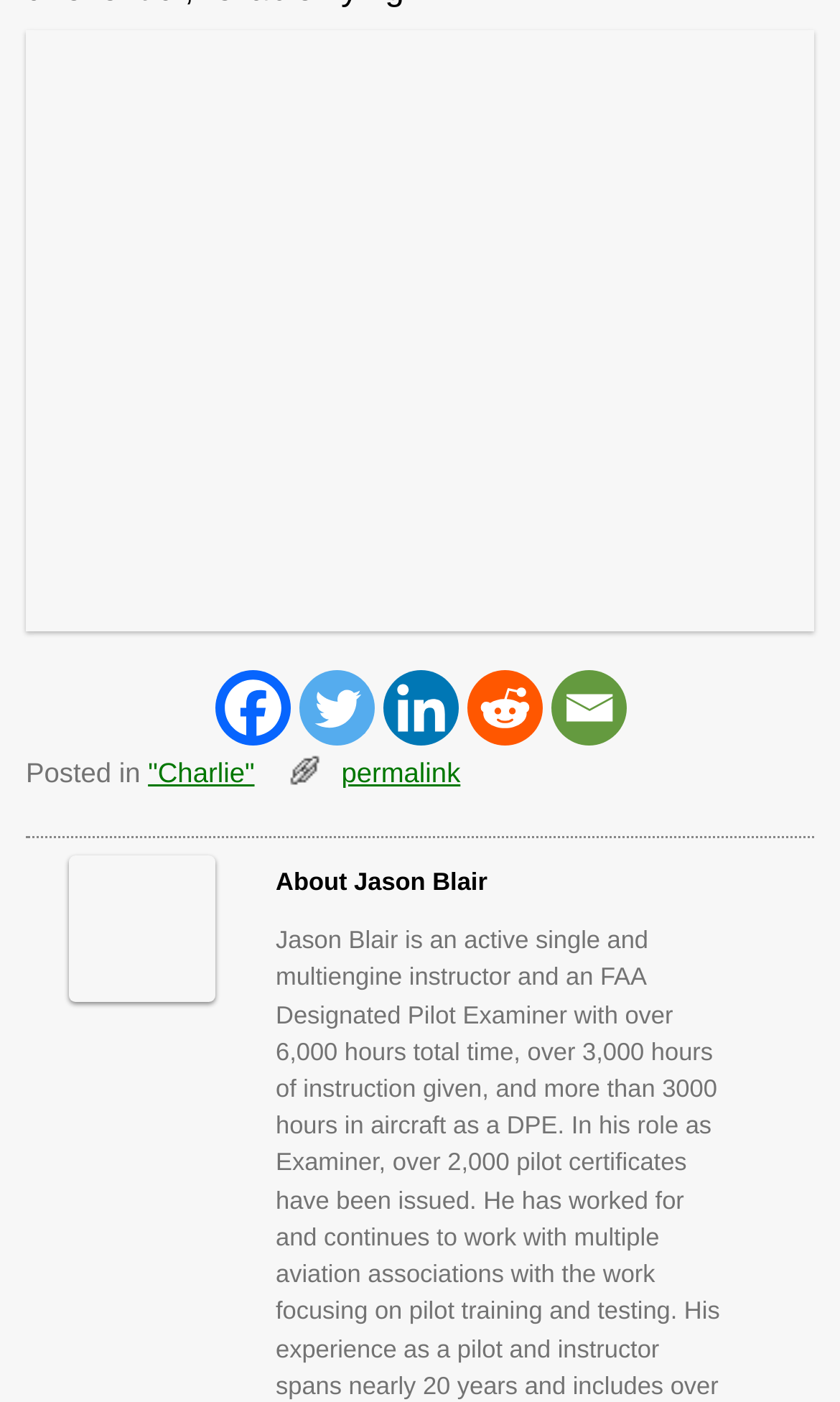Identify the bounding box coordinates of the section to be clicked to complete the task described by the following instruction: "Read about Jason Blair". The coordinates should be four float numbers between 0 and 1, formatted as [left, top, right, bottom].

[0.328, 0.618, 0.867, 0.644]